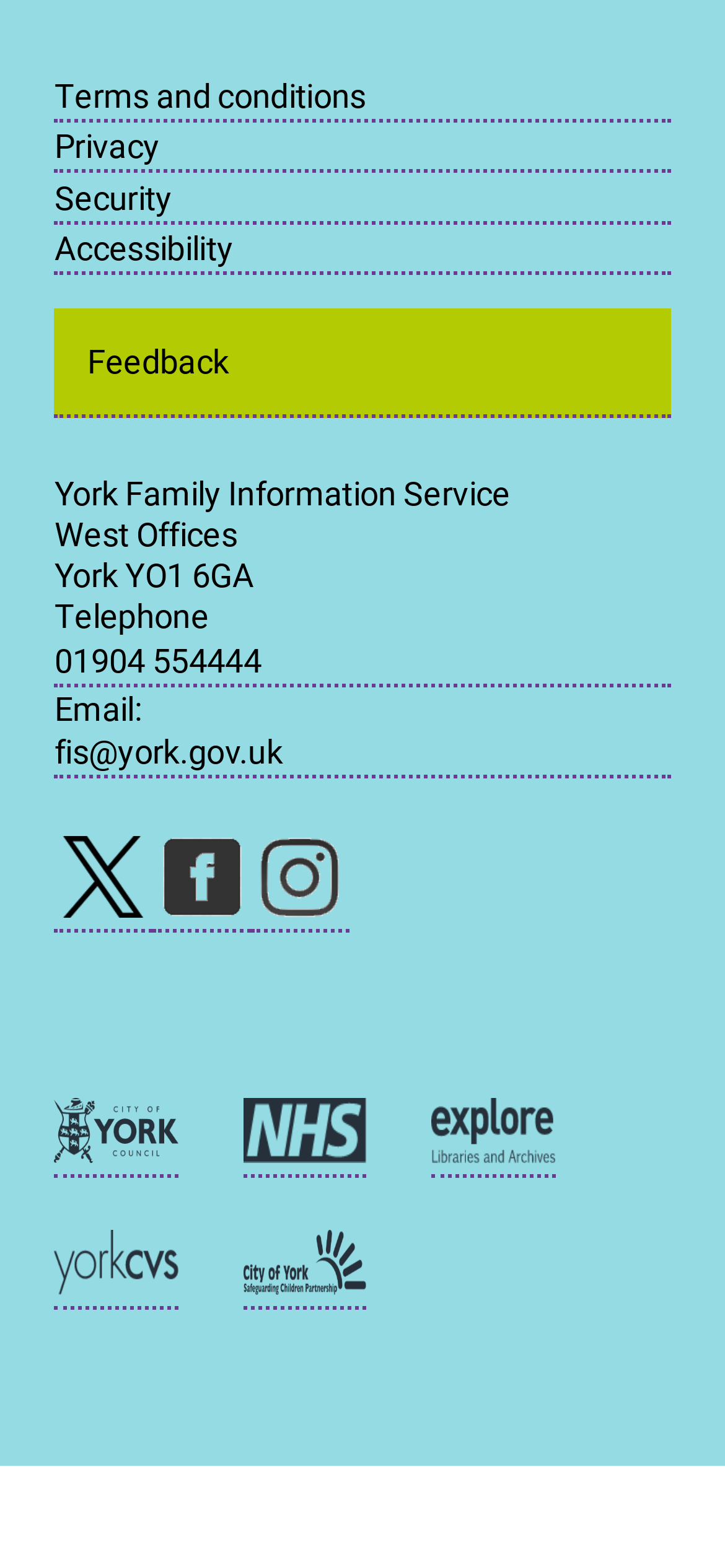Identify the bounding box coordinates for the region to click in order to carry out this instruction: "View Small Stacked Folio Book". Provide the coordinates using four float numbers between 0 and 1, formatted as [left, top, right, bottom].

None